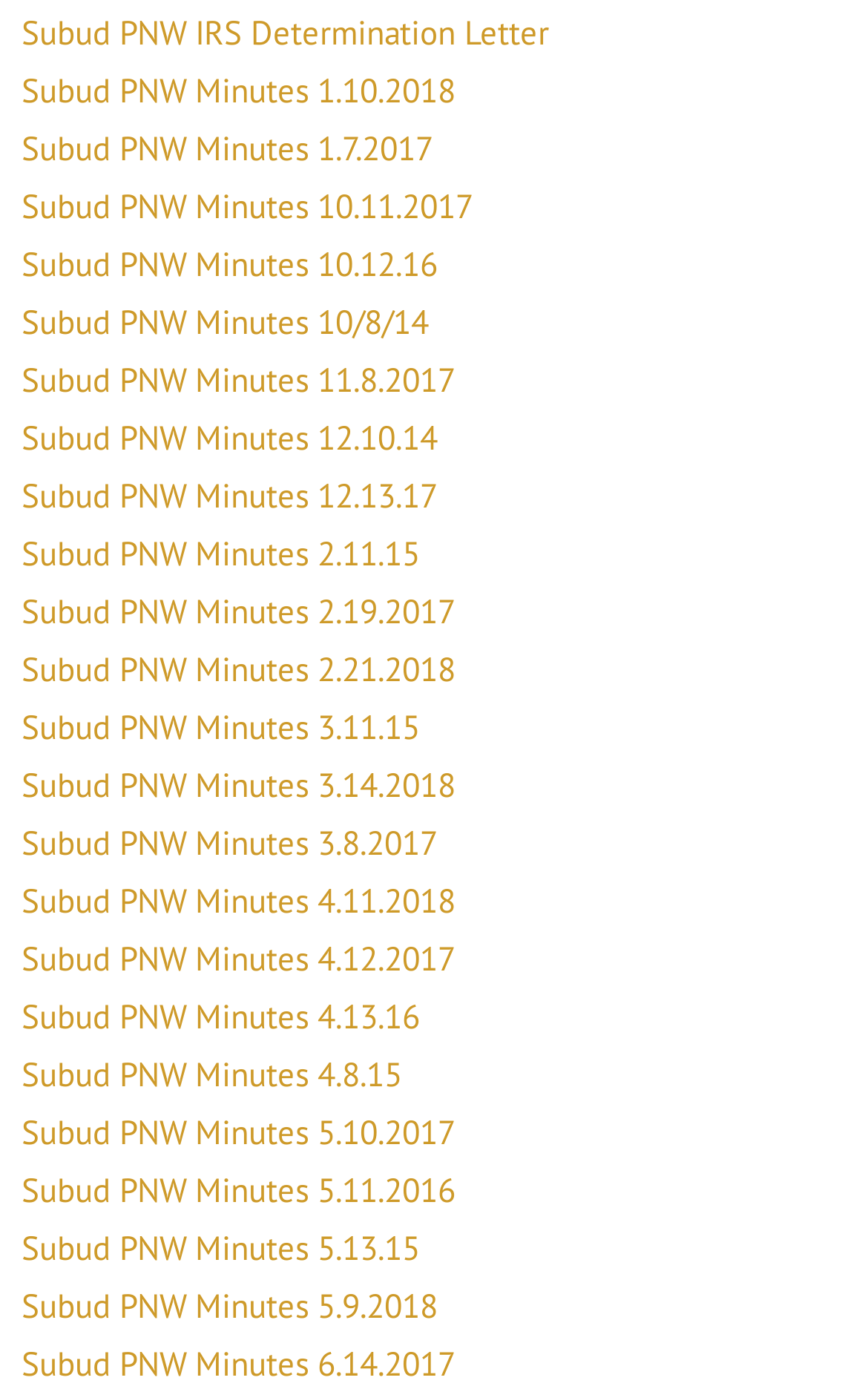Identify the bounding box coordinates of the specific part of the webpage to click to complete this instruction: "view Subud PNW Minutes 10.12.16".

[0.025, 0.175, 0.504, 0.206]